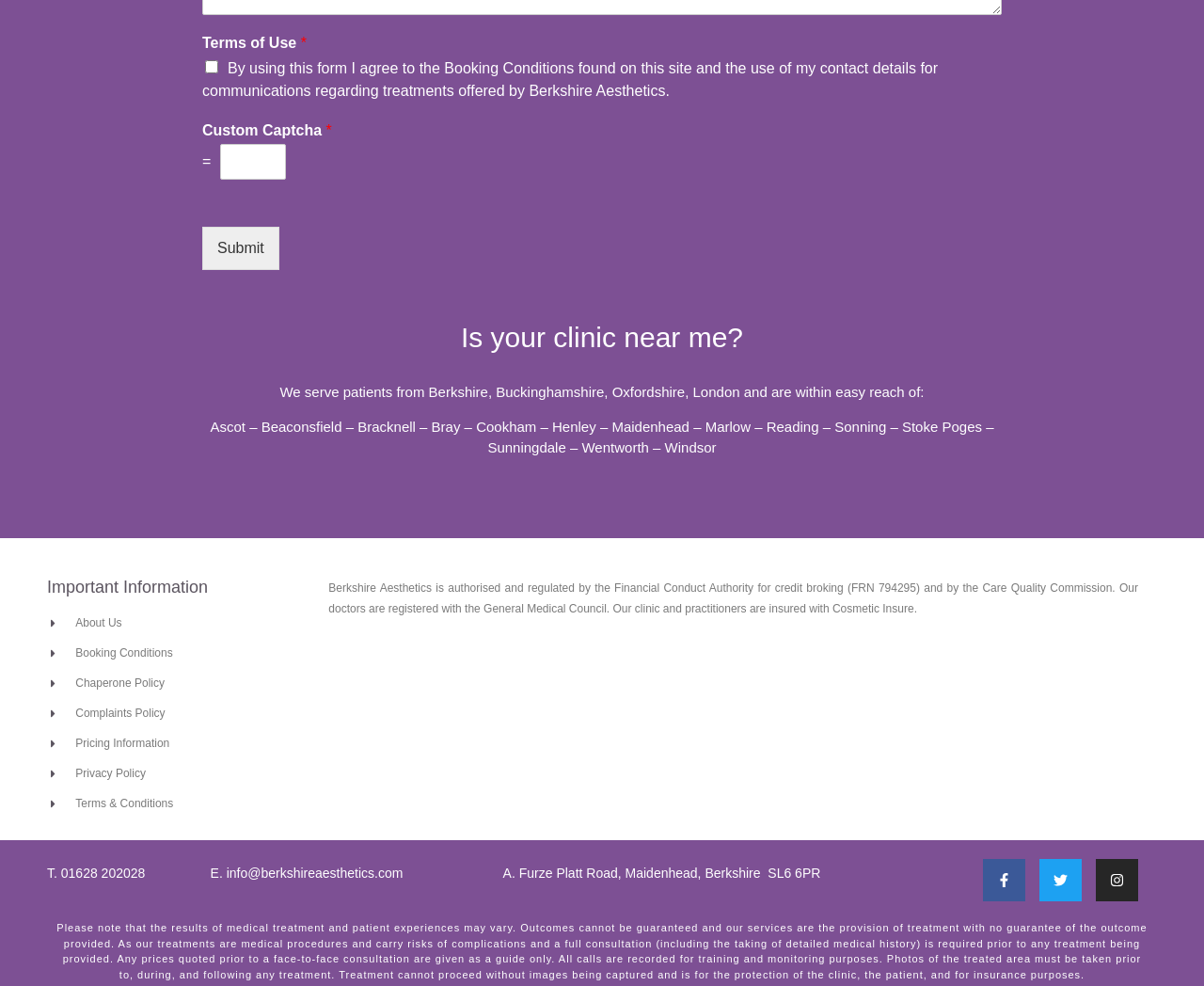Please study the image and answer the question comprehensively:
What is the purpose of the checkbox?

The checkbox is located near the top of the webpage, and its label indicates that it is for agreeing to the Booking Conditions found on the site and the use of contact details for communications regarding treatments offered by Berkshire Aesthetics.